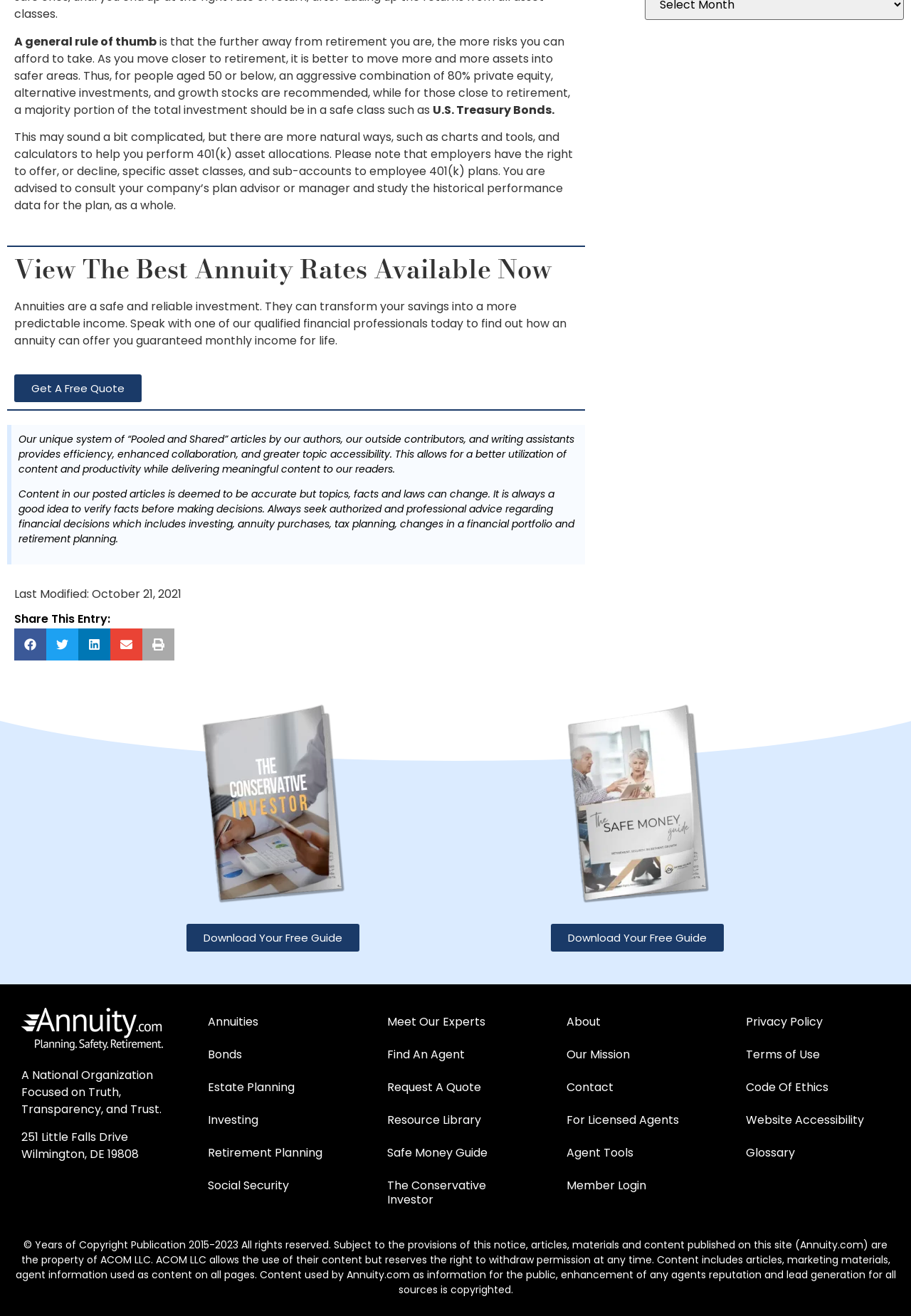What is the purpose of annuities?
Look at the image and respond with a one-word or short phrase answer.

Transform savings into predictable income